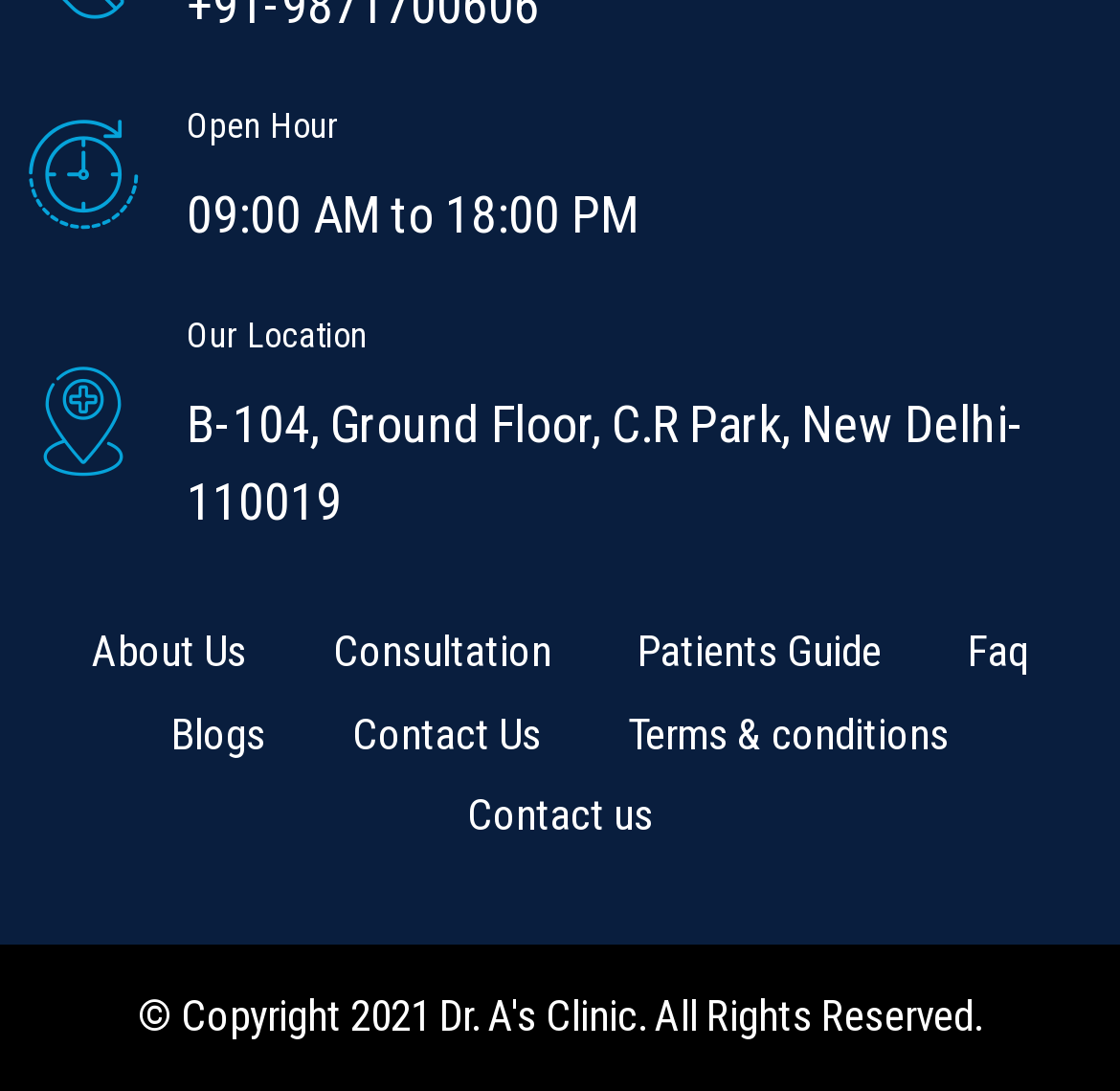Kindly determine the bounding box coordinates for the area that needs to be clicked to execute this instruction: "Visit blogs page".

[0.114, 0.637, 0.276, 0.712]